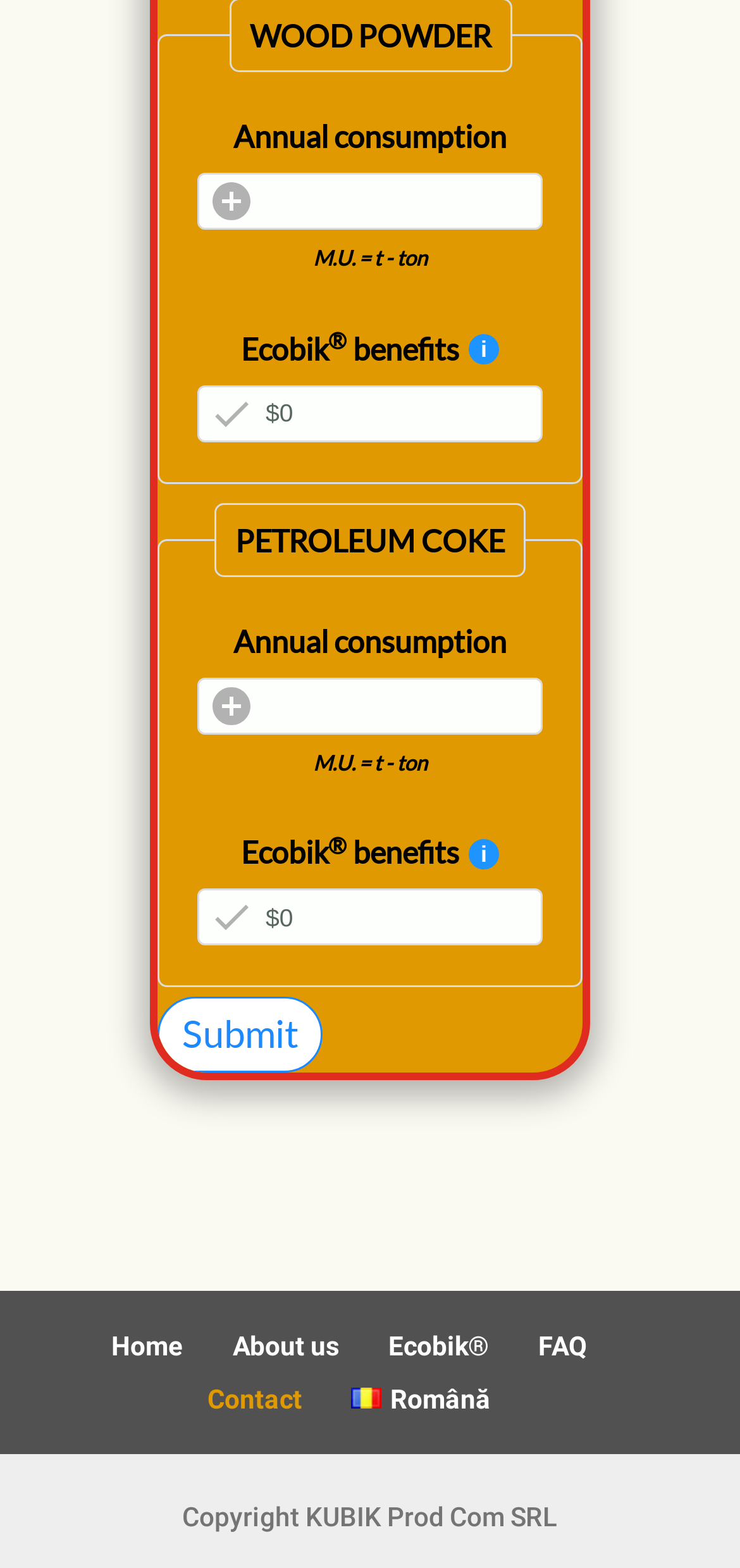What is the trademark symbol next to Ecobik?
Refer to the screenshot and answer in one word or phrase.

®